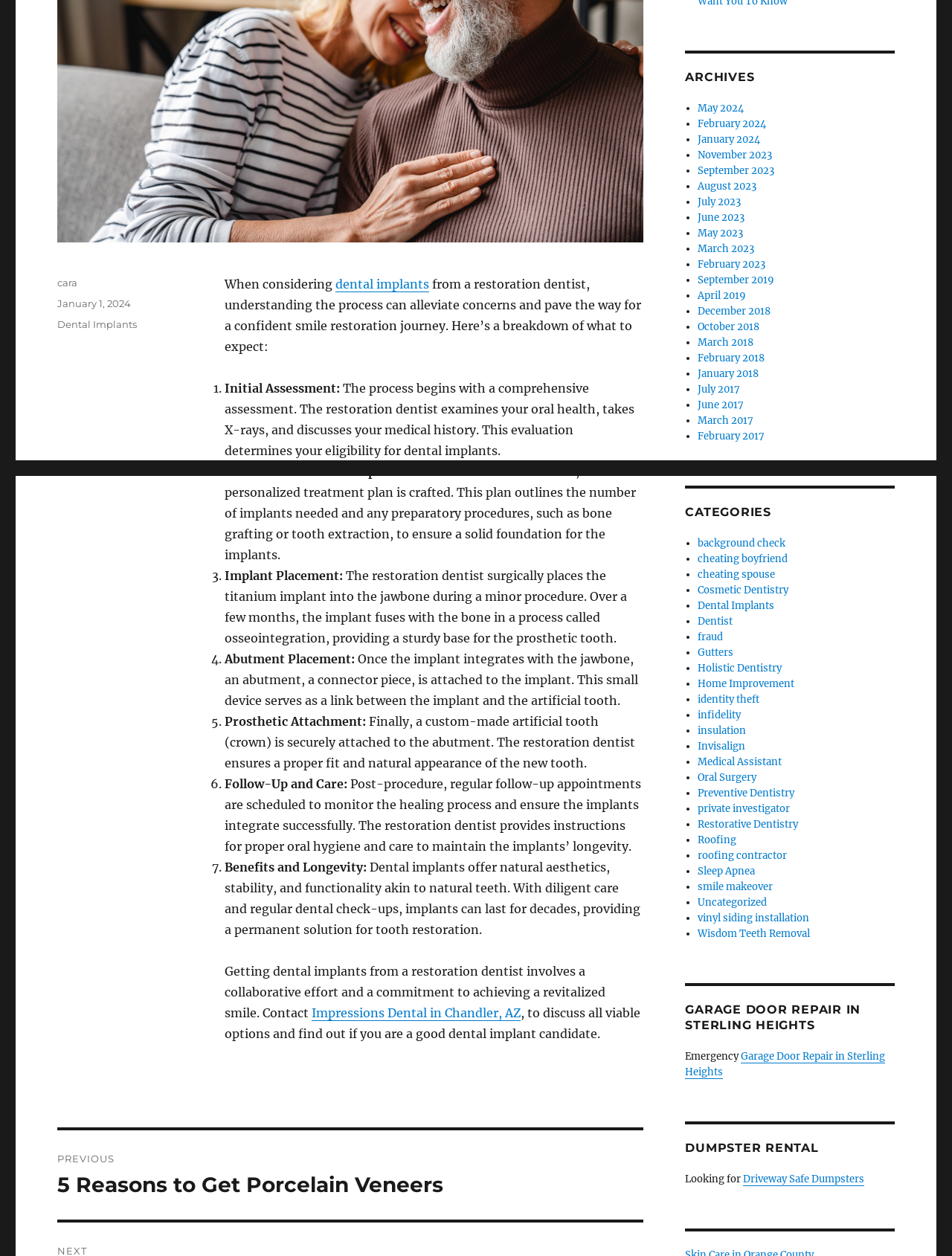Determine the bounding box coordinates for the HTML element mentioned in the following description: "vinyl siding installation". The coordinates should be a list of four floats ranging from 0 to 1, represented as [left, top, right, bottom].

[0.733, 0.726, 0.85, 0.736]